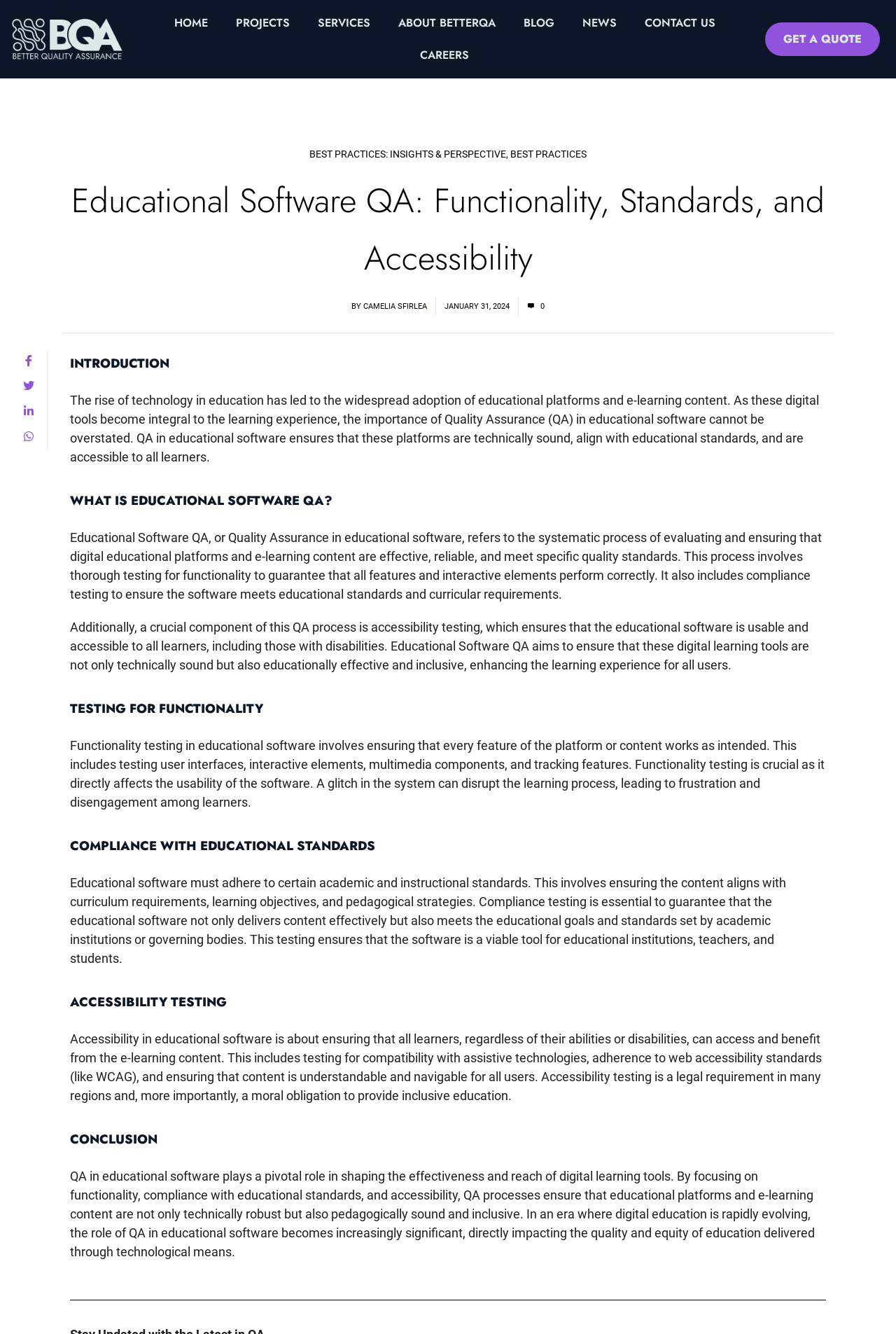Respond with a single word or phrase:
How many links are there in the top navigation bar?

7